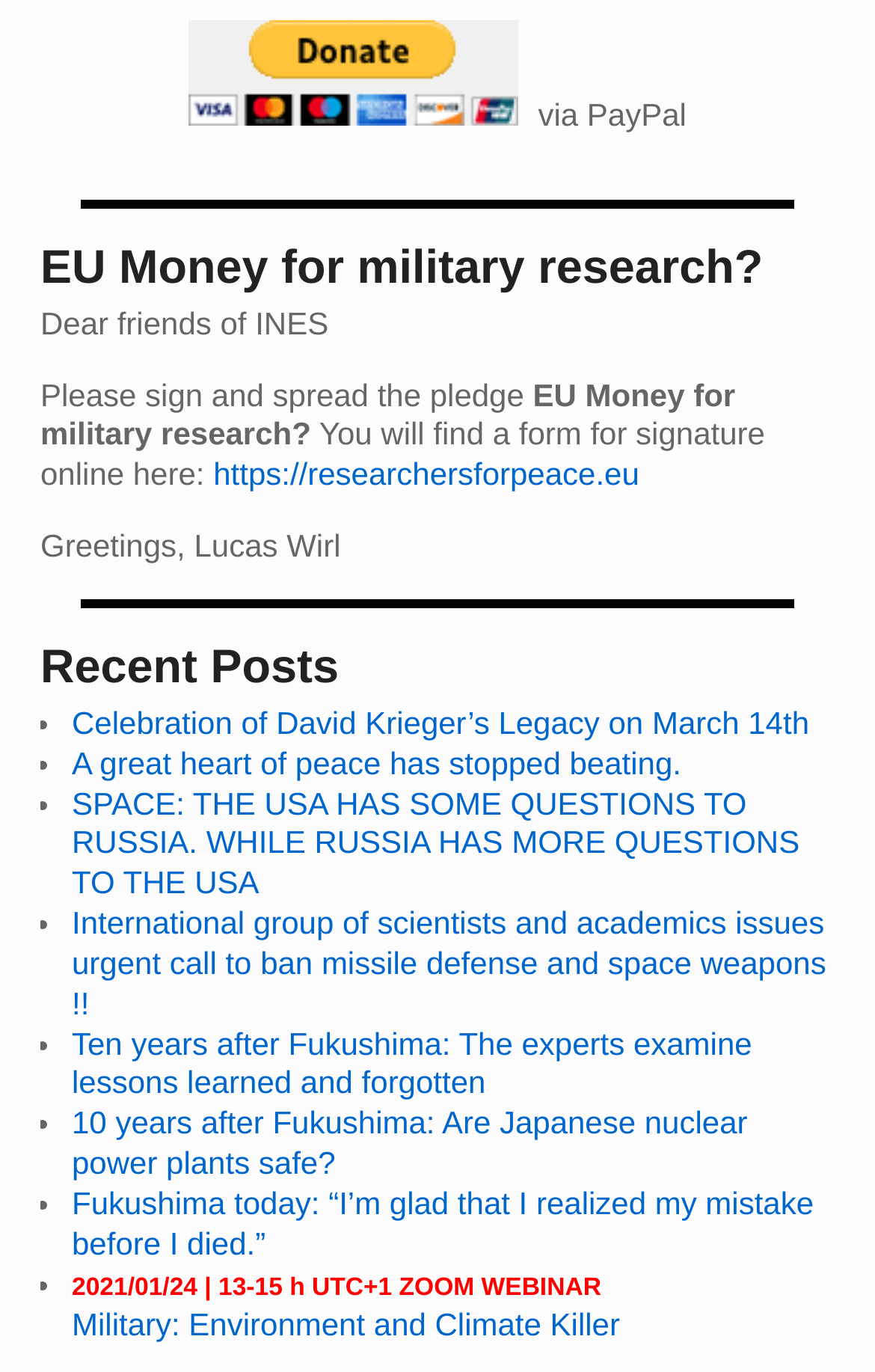Please analyze the image and provide a thorough answer to the question:
What is the URL of the online form for signature?

The message on the webpage states 'You will find a form for signature online here:' and provides a link to 'https://researchersforpeace.eu', indicating that this is the URL of the online form for signature.